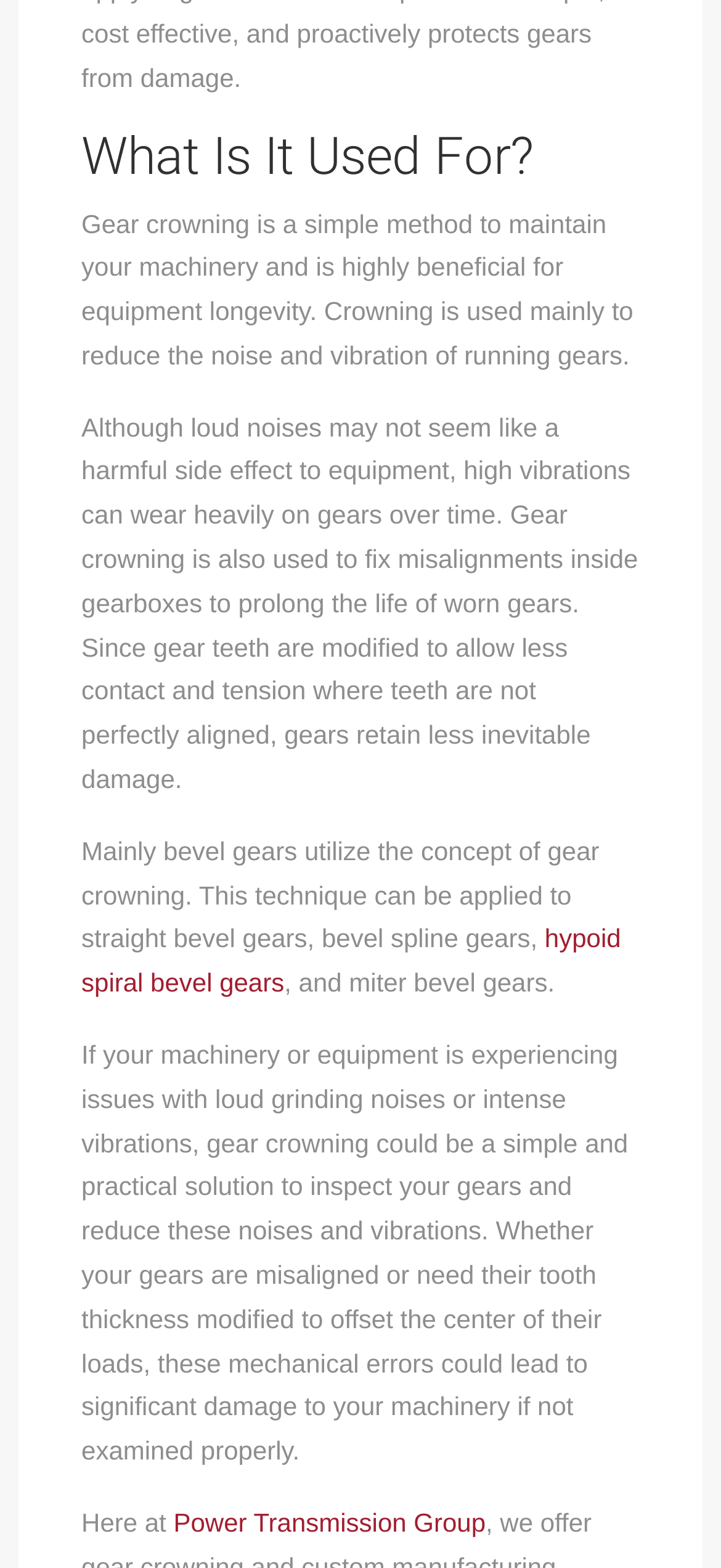Locate the bounding box for the described UI element: "Home Décor". Ensure the coordinates are four float numbers between 0 and 1, formatted as [left, top, right, bottom].

None